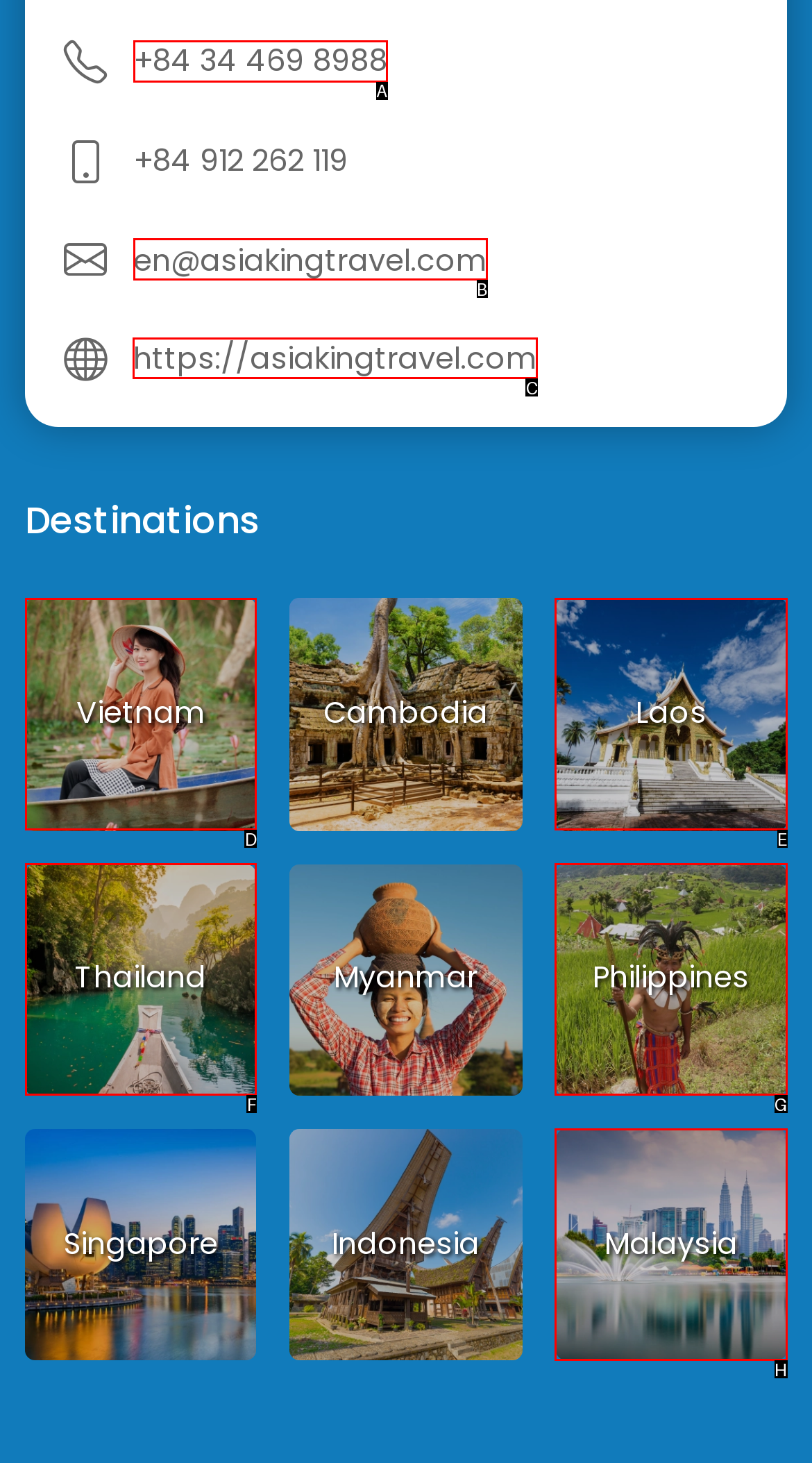Show which HTML element I need to click to perform this task: Visit the company website Answer with the letter of the correct choice.

C